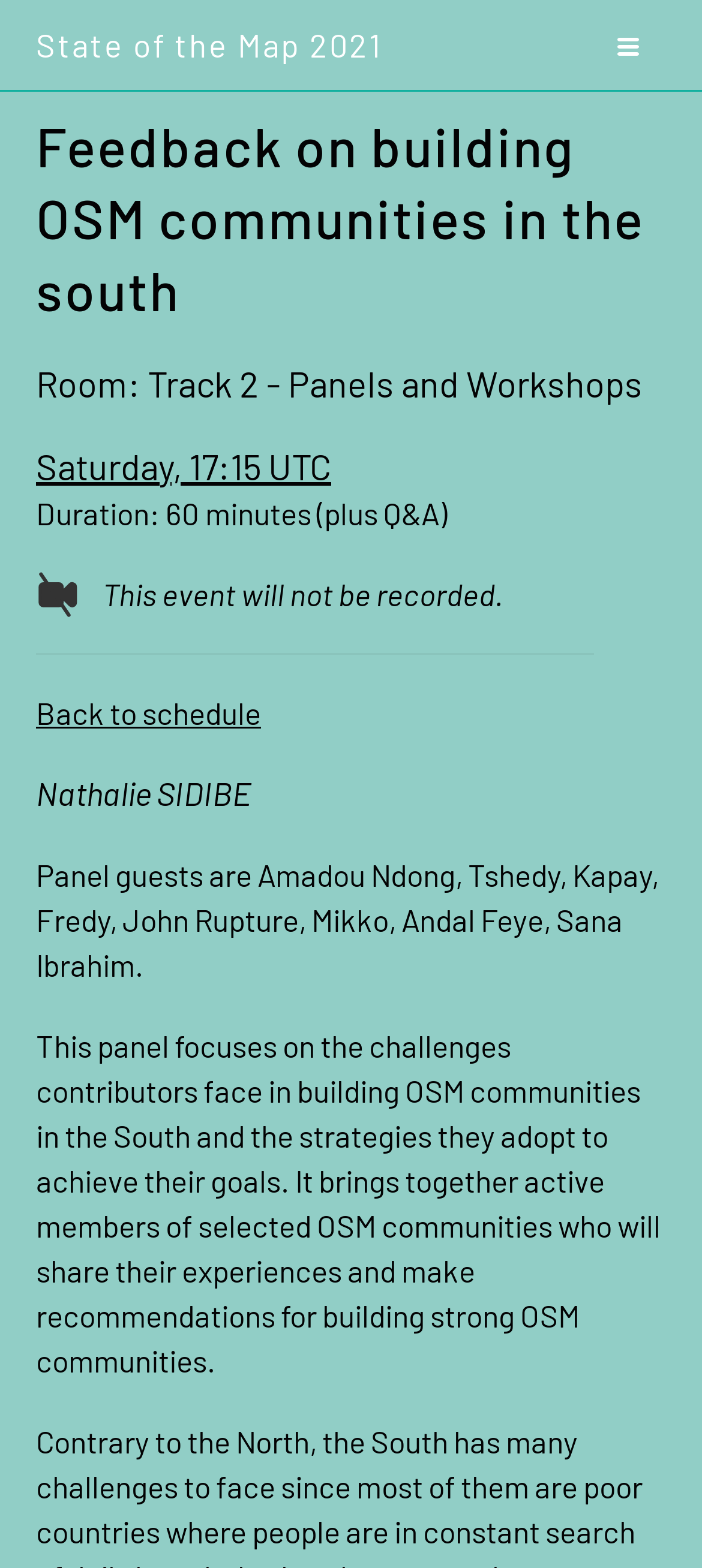What is the room number of the event?
Provide a thorough and detailed answer to the question.

I found the answer by looking at the StaticText element with the text 'Room: Track 2 - Panels and Workshops' which is located at the top of the webpage, indicating the room number of the event.